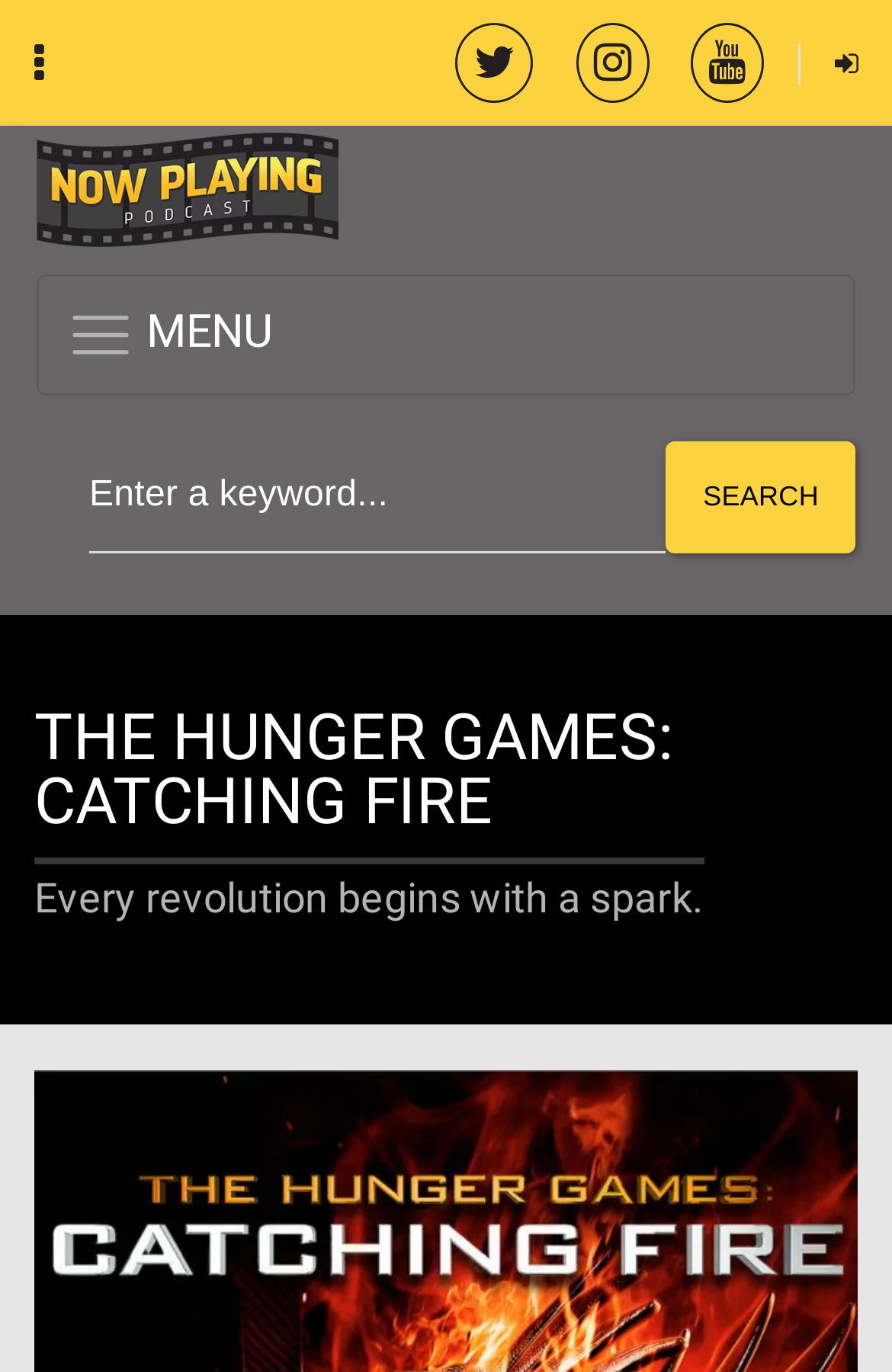Please give a succinct answer using a single word or phrase:
What is the placeholder text in the search box?

Enter a keyword...